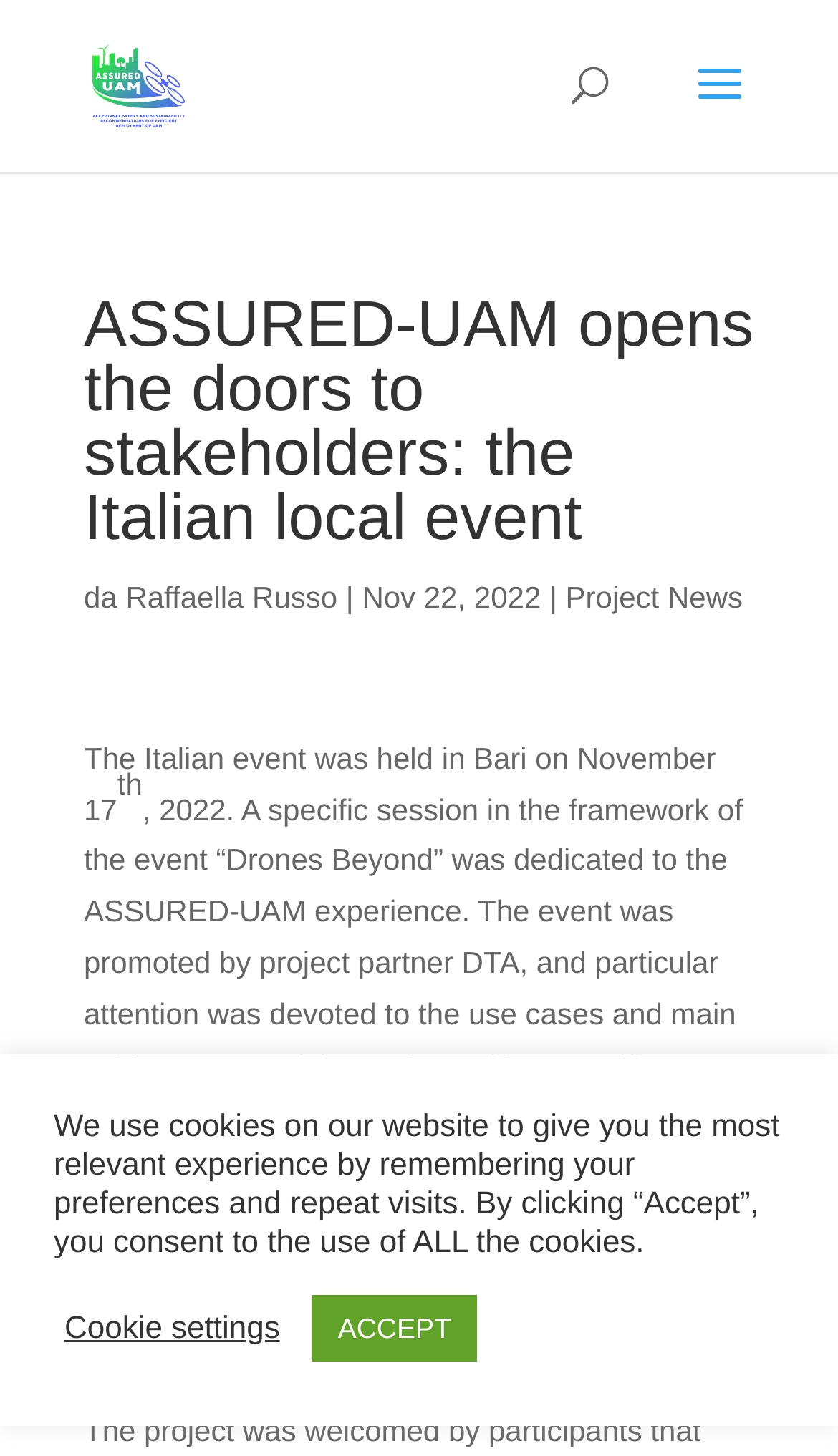Extract the bounding box coordinates for the UI element described as: "alt="Assured uam"".

[0.11, 0.045, 0.221, 0.069]